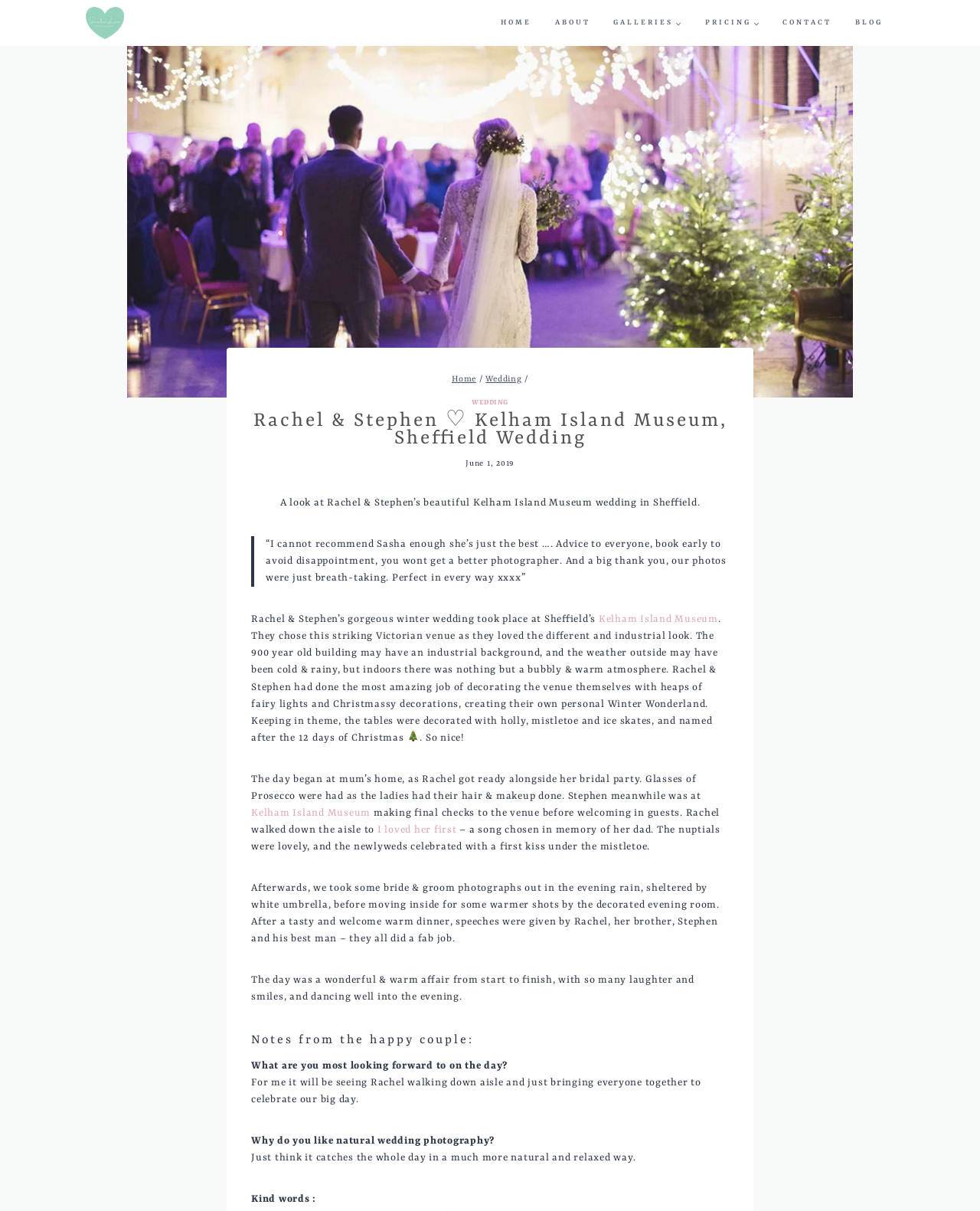Kindly determine the bounding box coordinates for the area that needs to be clicked to execute this instruction: "Click on the 'HOME' link".

[0.499, 0.0, 0.554, 0.038]